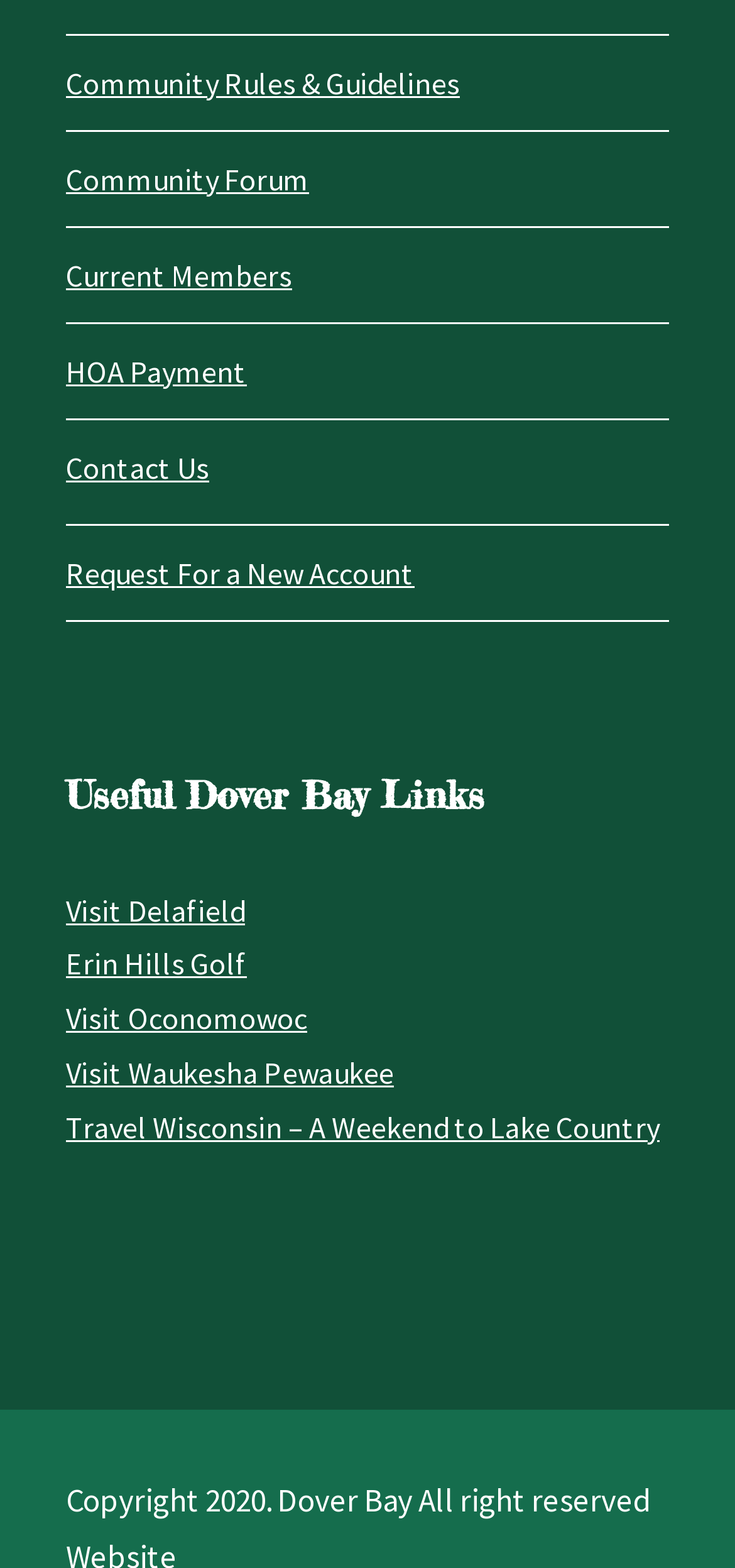Identify the bounding box coordinates of the element that should be clicked to fulfill this task: "Visit the community forum". The coordinates should be provided as four float numbers between 0 and 1, i.e., [left, top, right, bottom].

[0.09, 0.102, 0.421, 0.126]